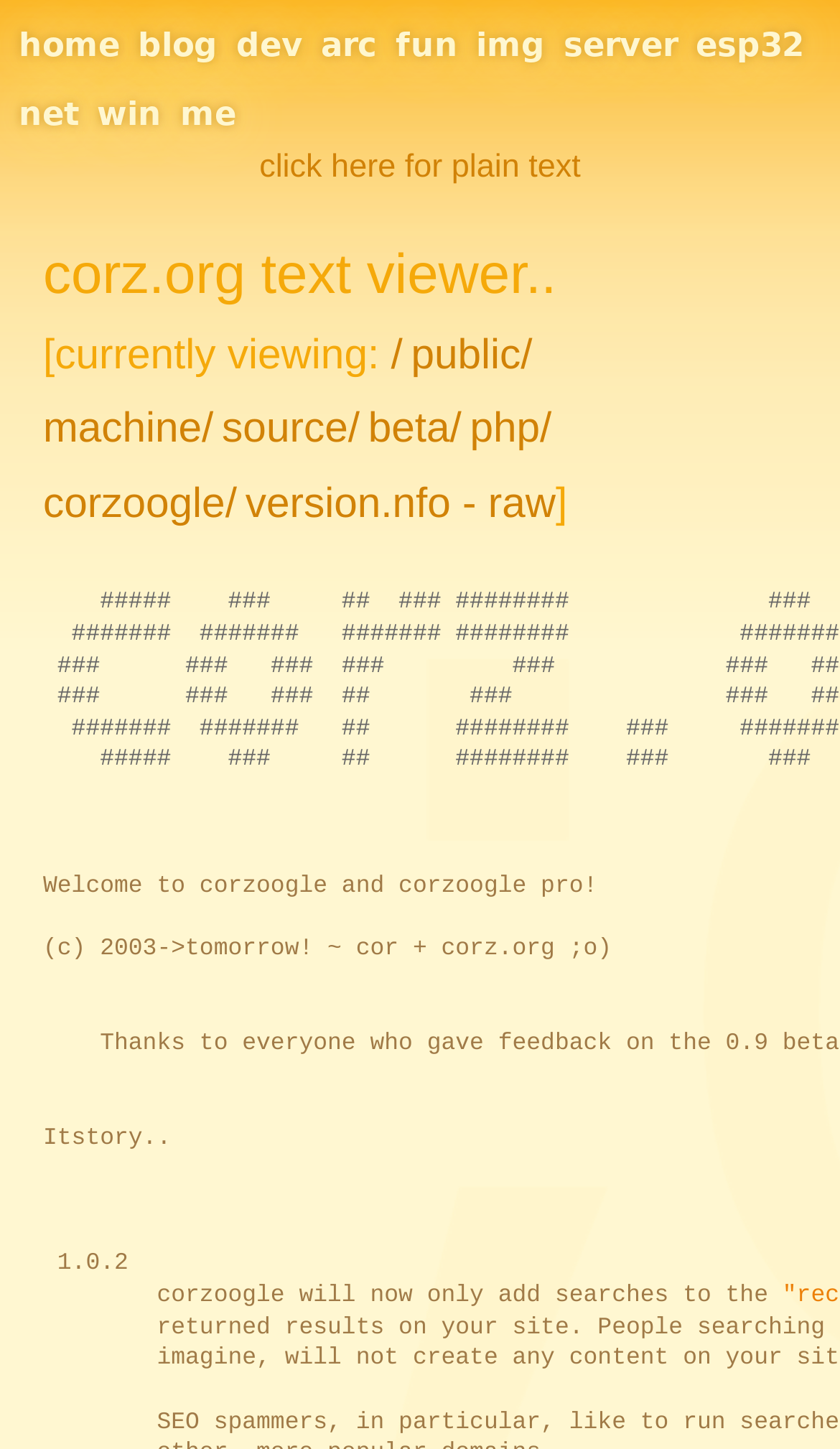What is the name of the website?
Could you give a comprehensive explanation in response to this question?

The website's name can be inferred from the StaticText element 'corz.org text viewer..' at coordinates [0.051, 0.167, 0.663, 0.211]. This text is likely to be the website's title or introduction, and 'corz.org' is the most prominent part of the text.